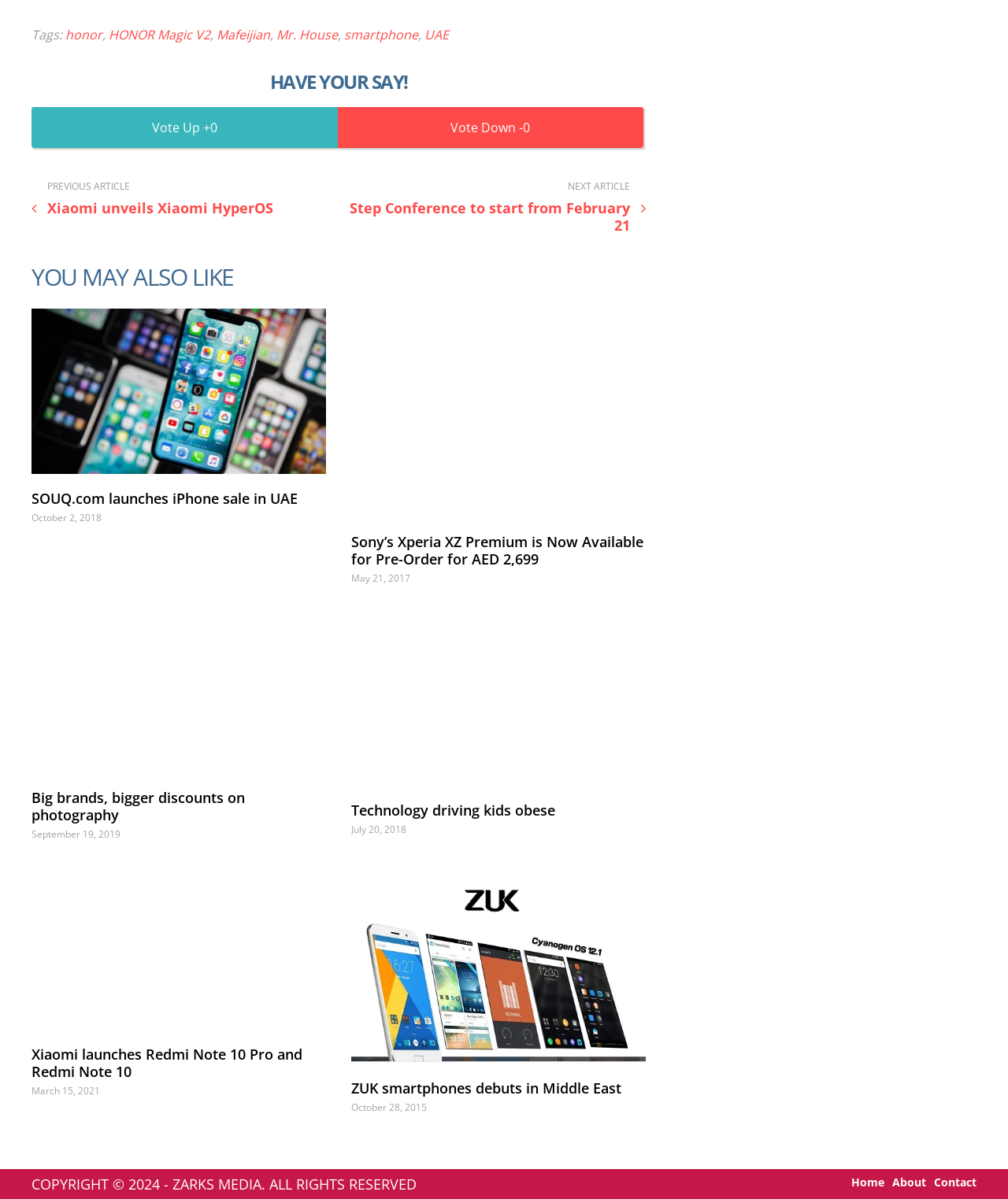Locate the bounding box coordinates of the area where you should click to accomplish the instruction: "View the 'YOU MAY ALSO LIKE' section".

[0.031, 0.221, 0.641, 0.241]